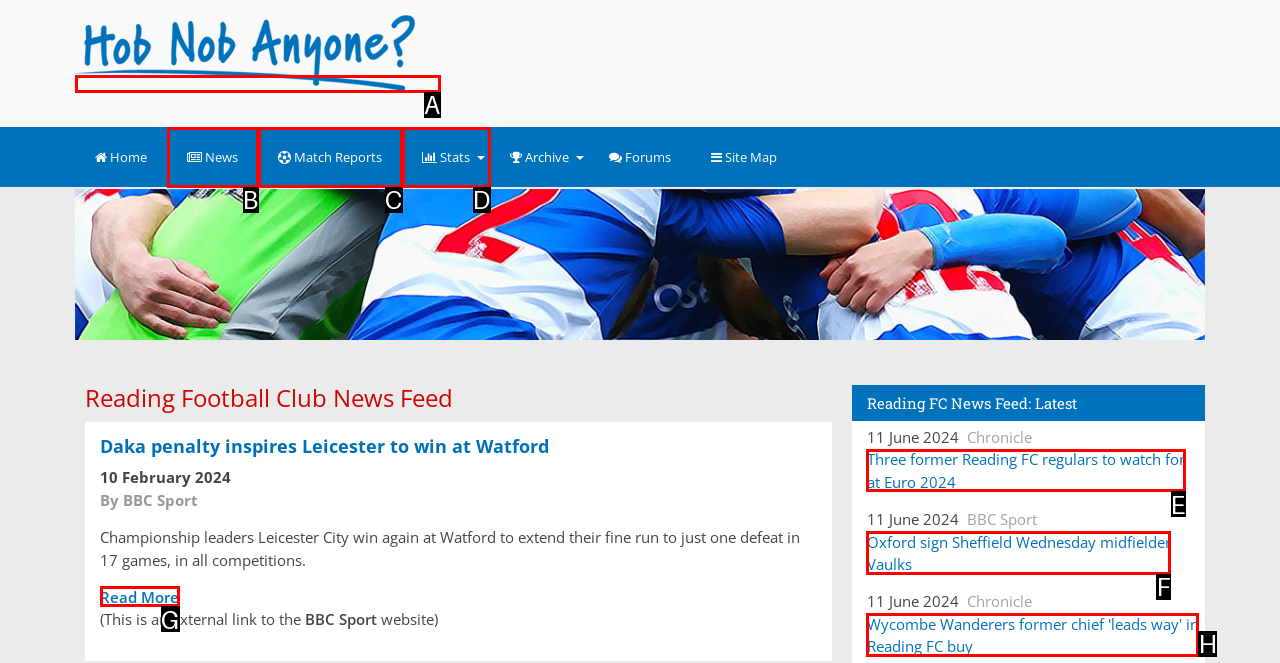To complete the task: View Three former Reading FC regulars to watch for at Euro 2024, select the appropriate UI element to click. Respond with the letter of the correct option from the given choices.

E